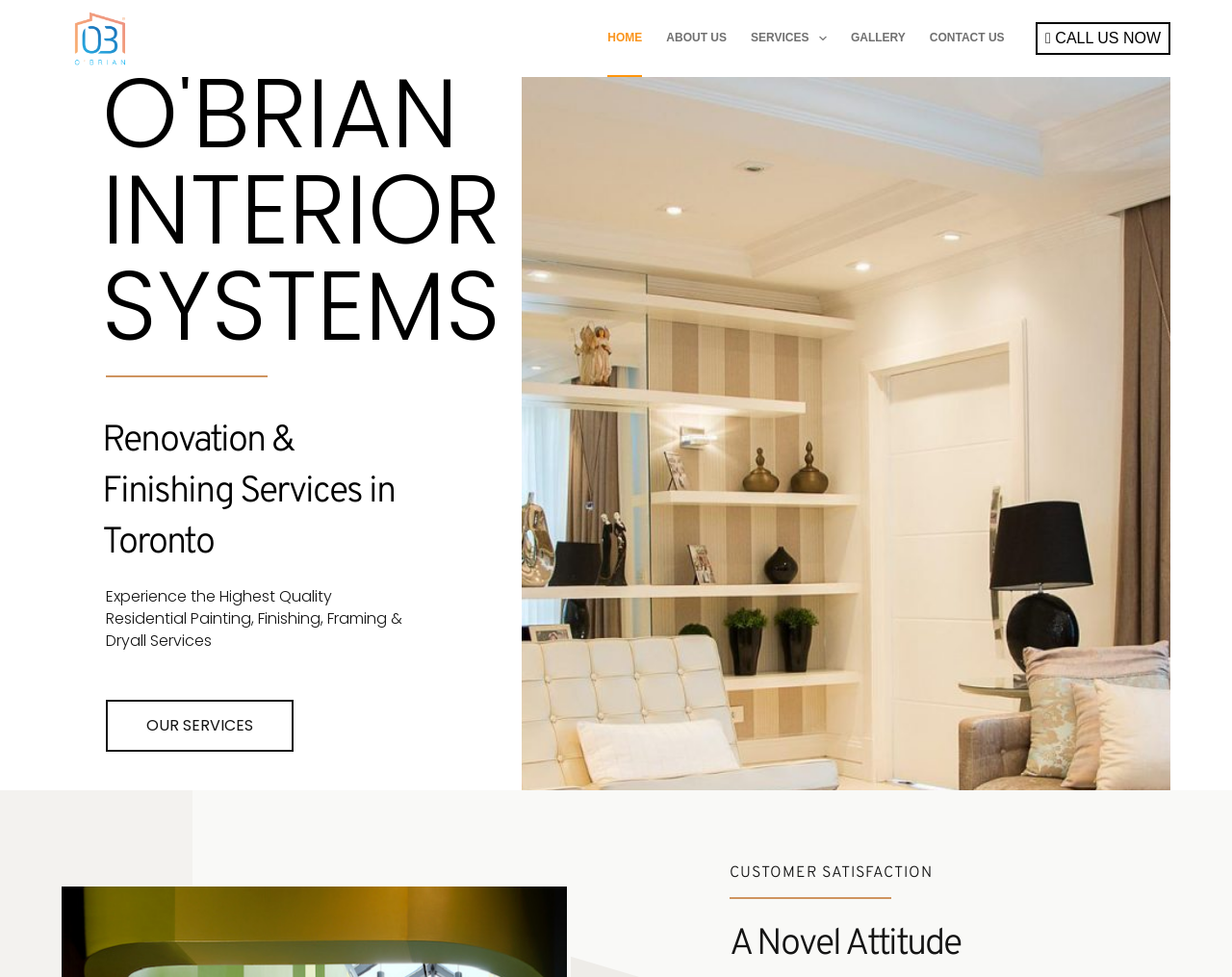What is the company name?
Look at the screenshot and respond with one word or a short phrase.

OBrian Interior Systems